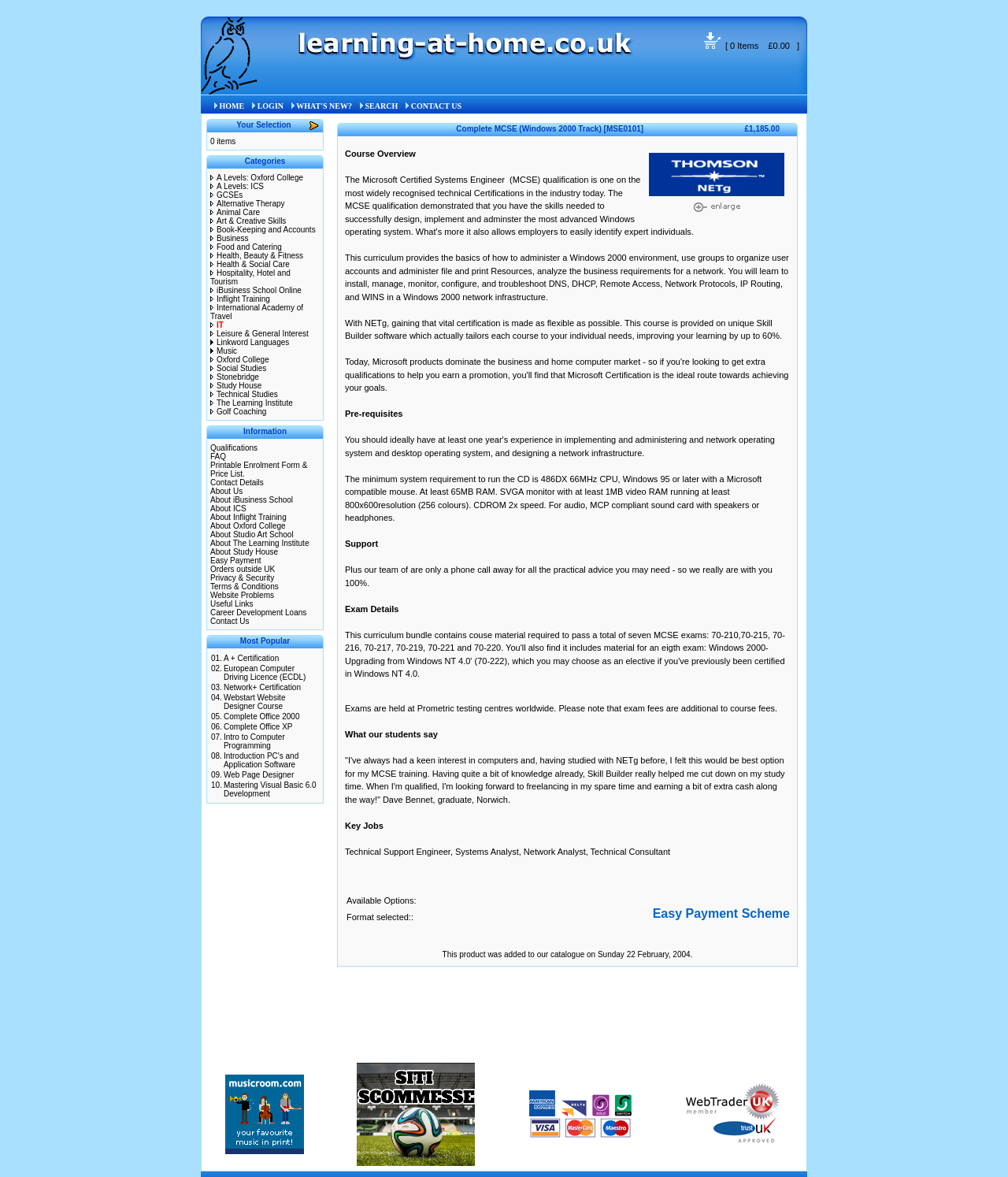What is the logo or image on the top-left corner of the webpage?
Using the visual information, respond with a single word or phrase.

An image